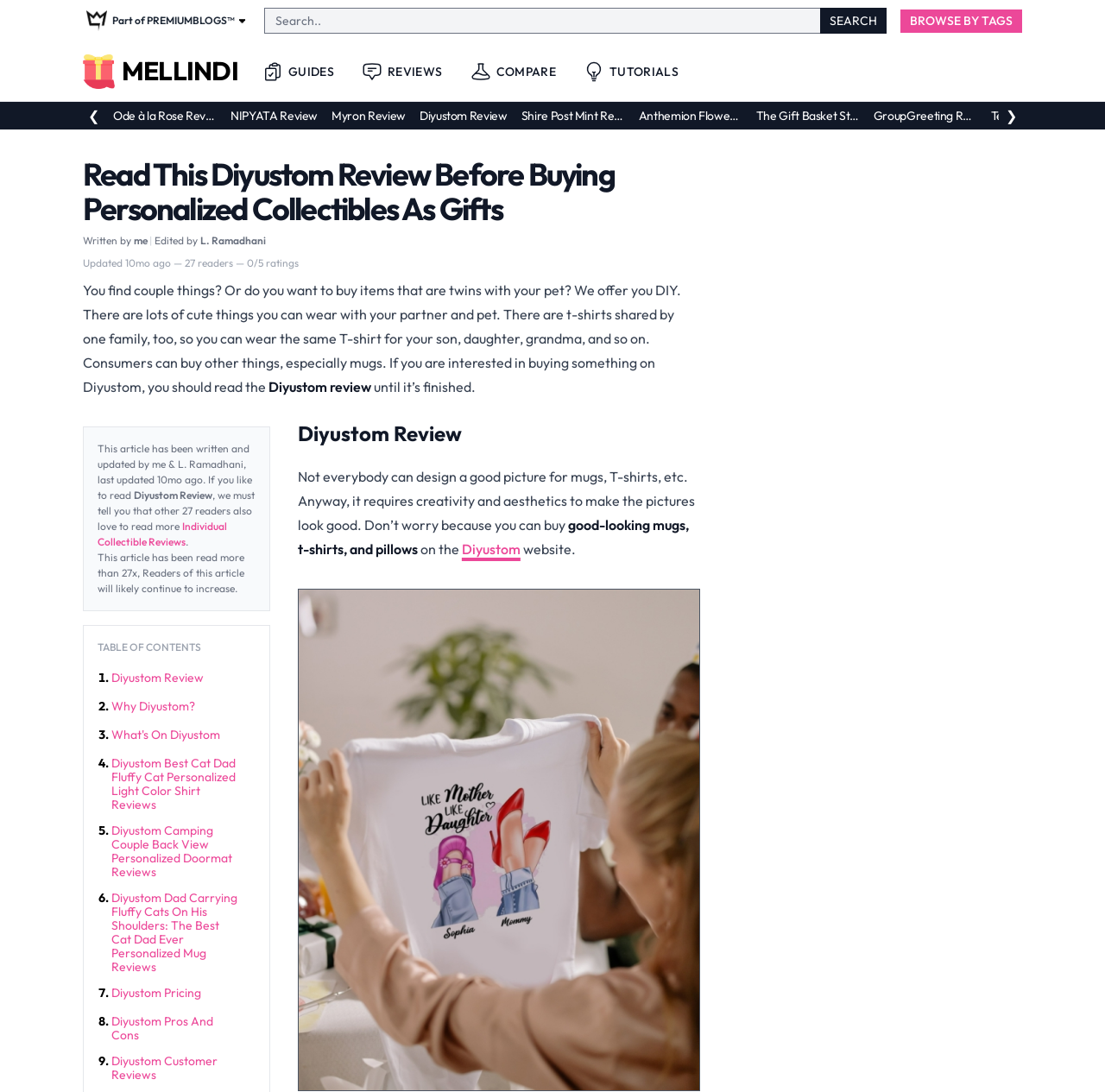Find the bounding box coordinates of the element's region that should be clicked in order to follow the given instruction: "View News & Insight". The coordinates should consist of four float numbers between 0 and 1, i.e., [left, top, right, bottom].

None